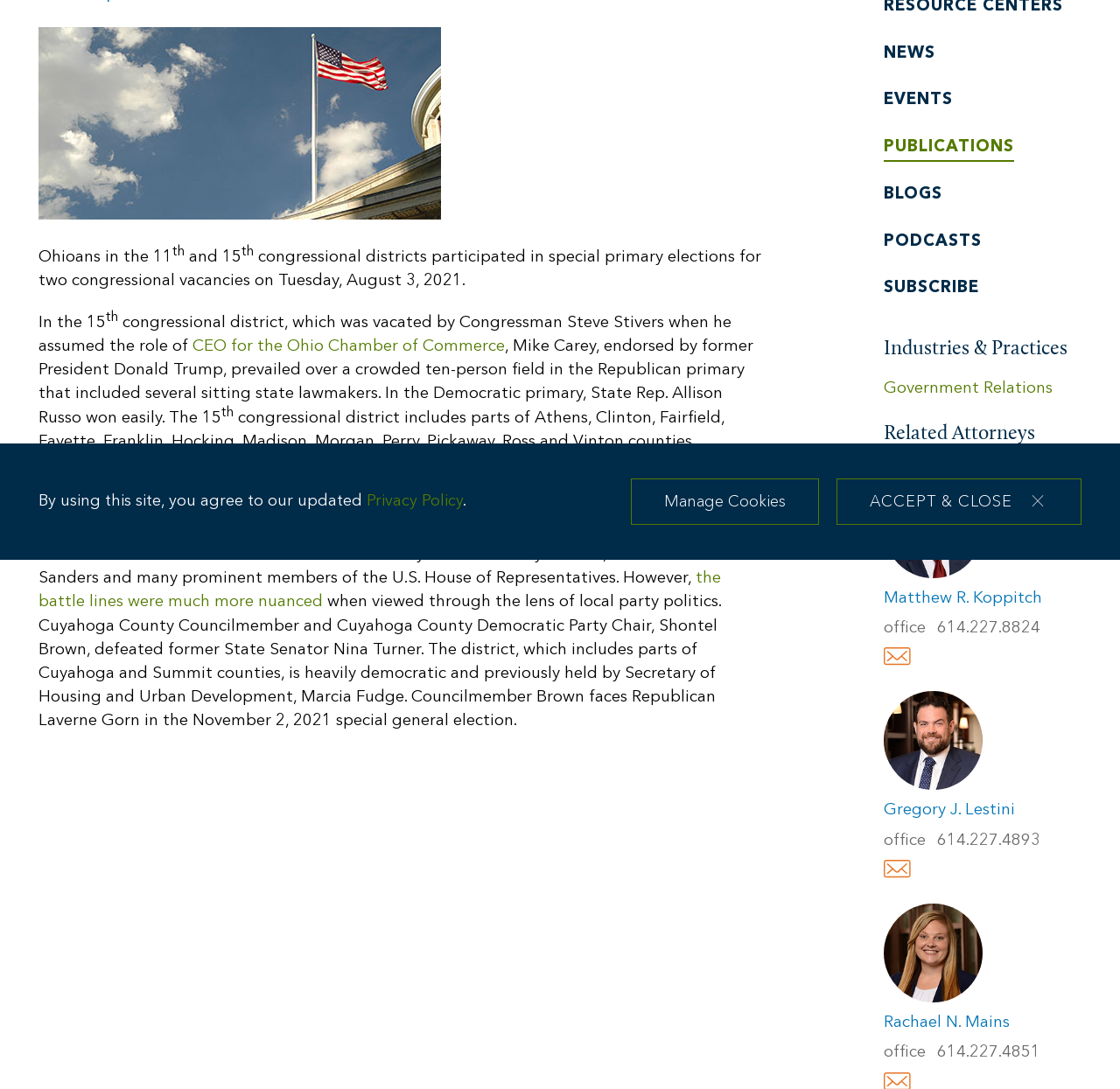Extract the bounding box coordinates for the described element: "alt="Greg Lestini"". The coordinates should be represented as four float numbers between 0 and 1: [left, top, right, bottom].

[0.789, 0.635, 0.877, 0.726]